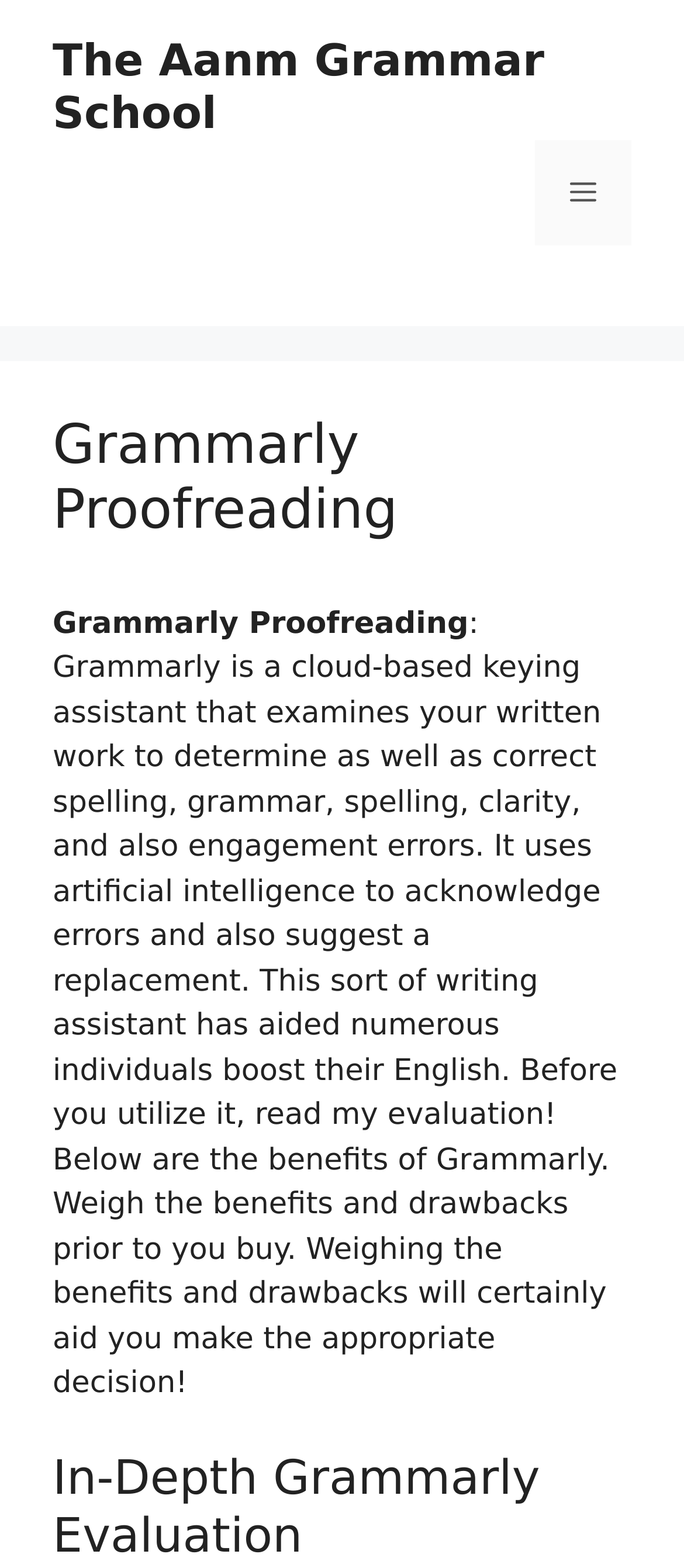Please reply to the following question with a single word or a short phrase:
What is the purpose of Grammarly?

Proofreading